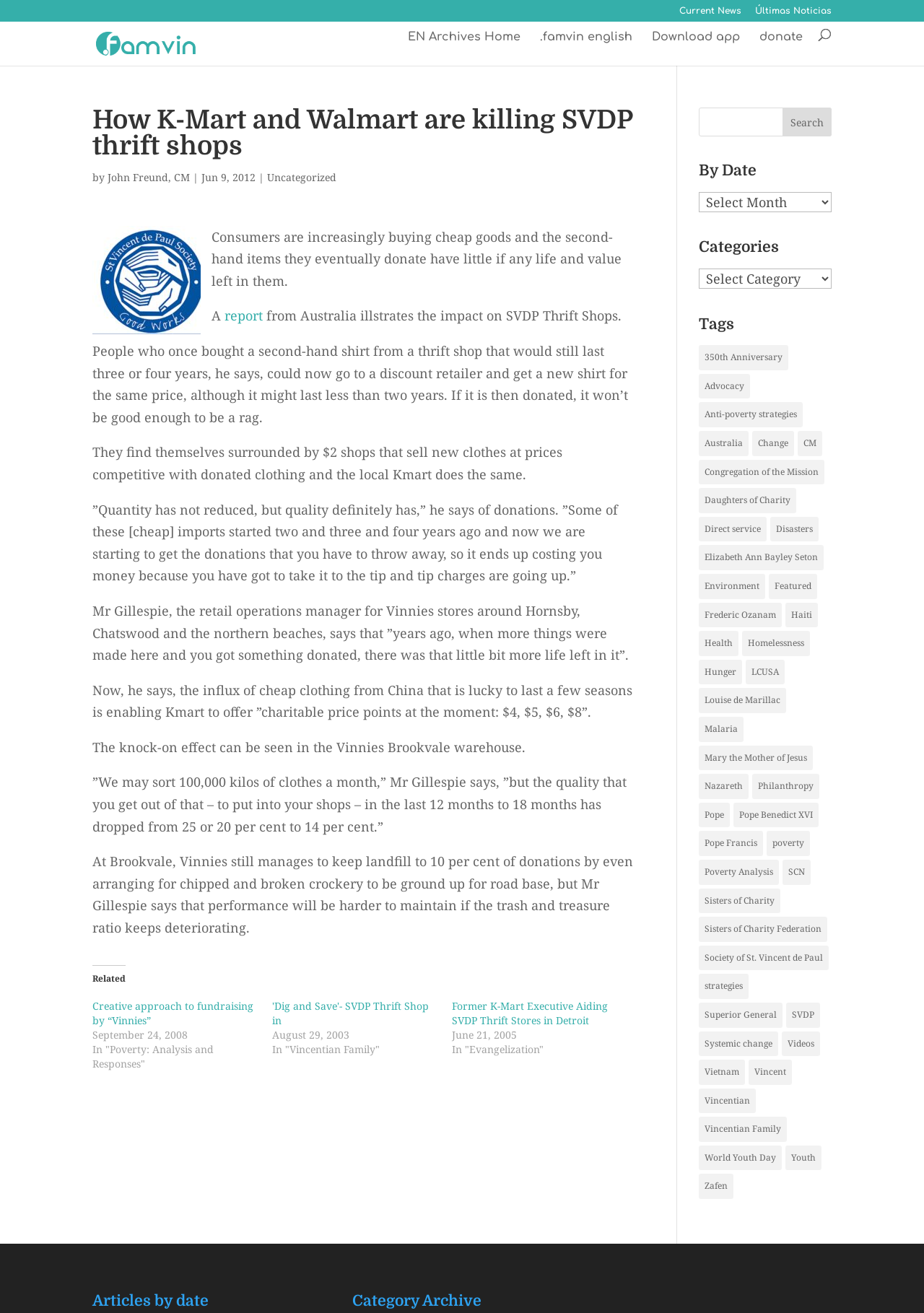Please pinpoint the bounding box coordinates for the region I should click to adhere to this instruction: "Read the article 'How K-Mart and Walmart are killing SVDP thrift shops'".

[0.1, 0.082, 0.689, 0.127]